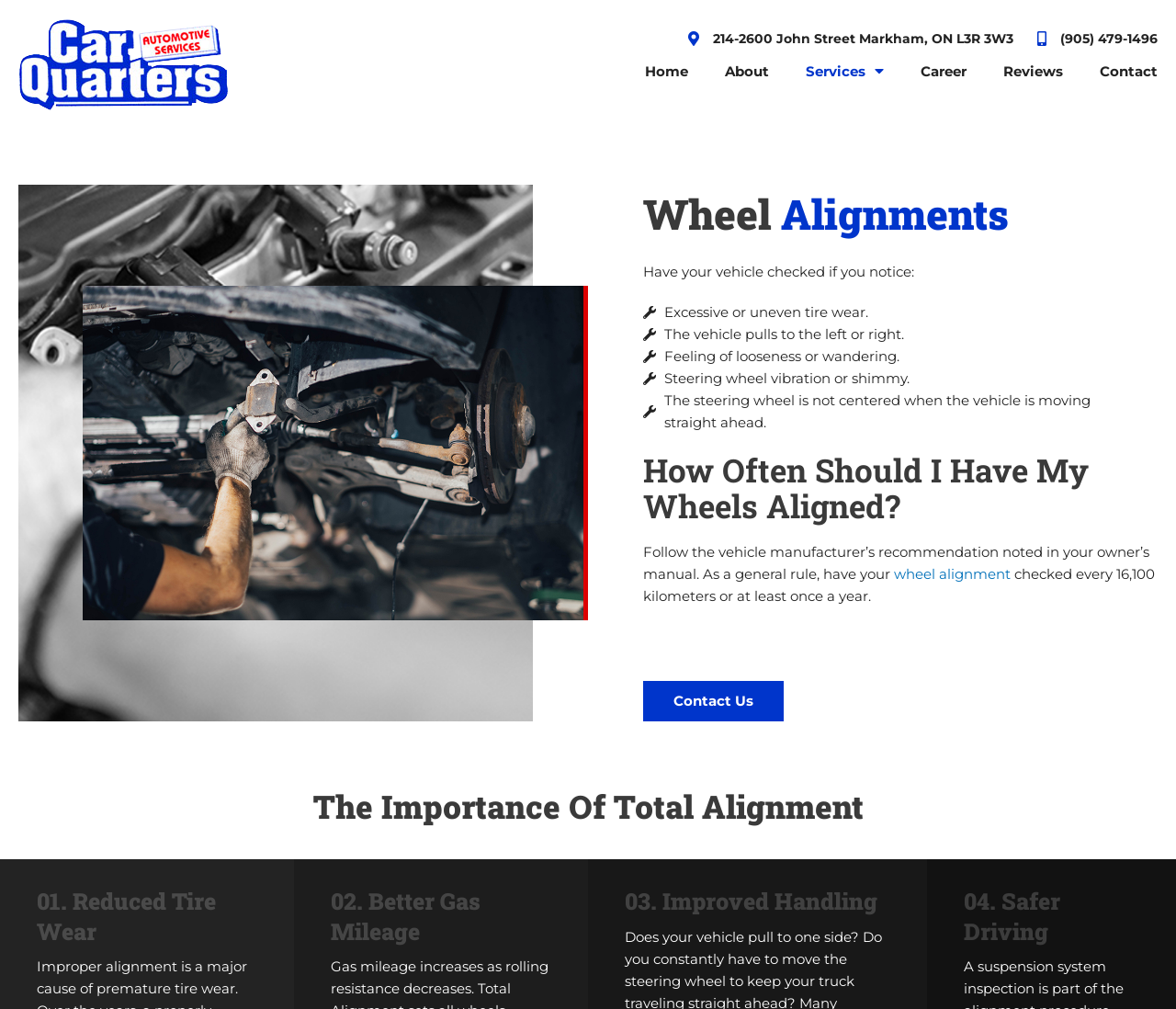Please mark the bounding box coordinates of the area that should be clicked to carry out the instruction: "Click the Car Quarters logo".

[0.016, 0.018, 0.194, 0.11]